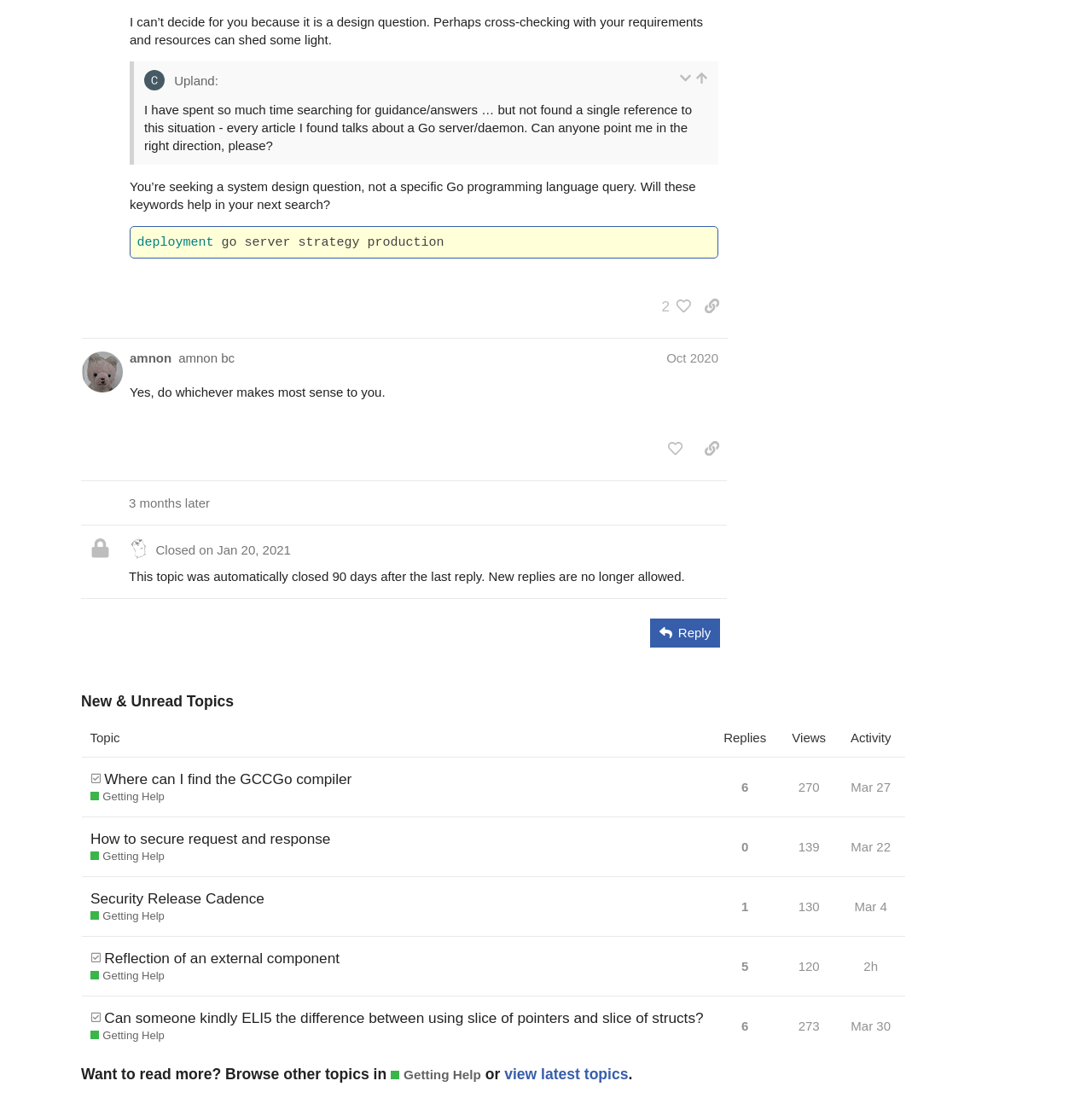How many views does the topic 'Security Release Cadence Getting Help' have?
Please answer the question with a single word or phrase, referencing the image.

130